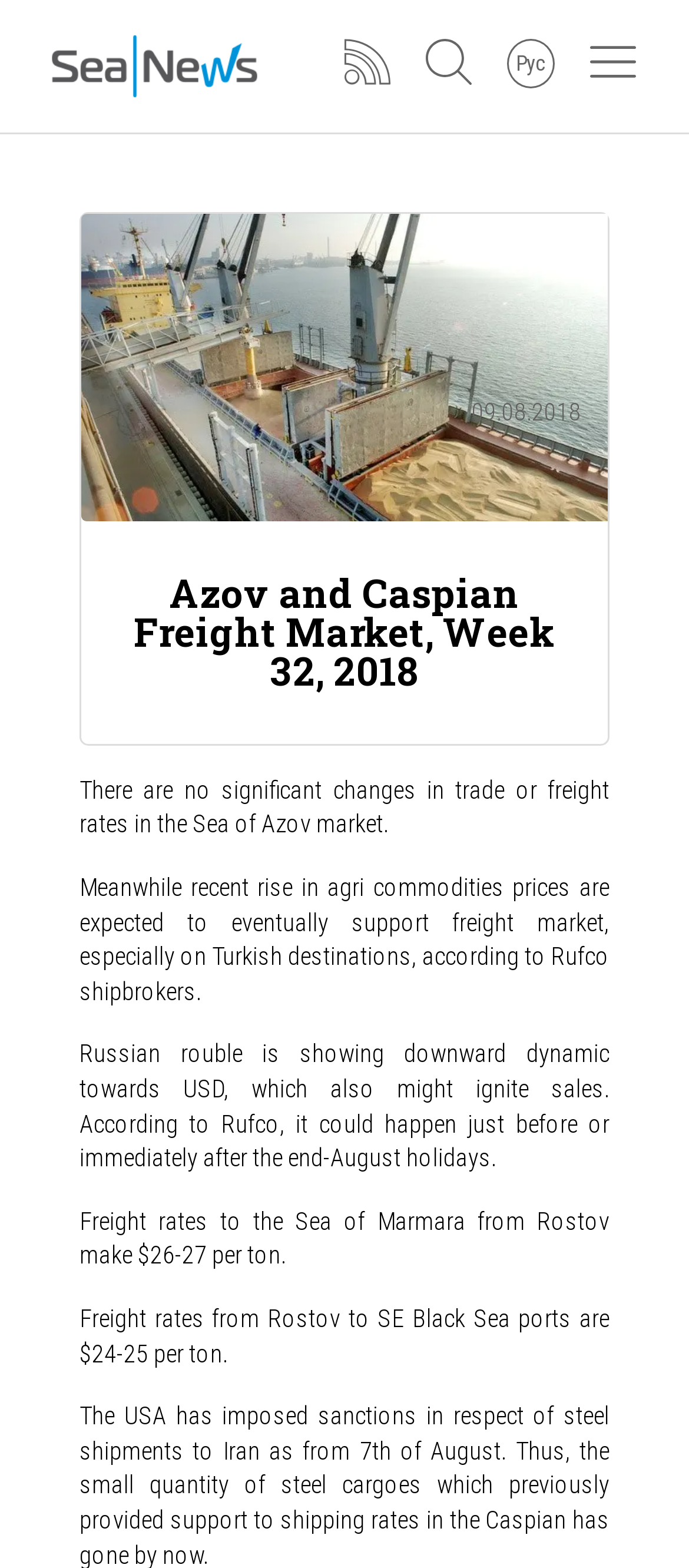Respond to the question with just a single word or phrase: 
What is the freight rate from Rostov to SE Black Sea ports?

$24-25 per ton